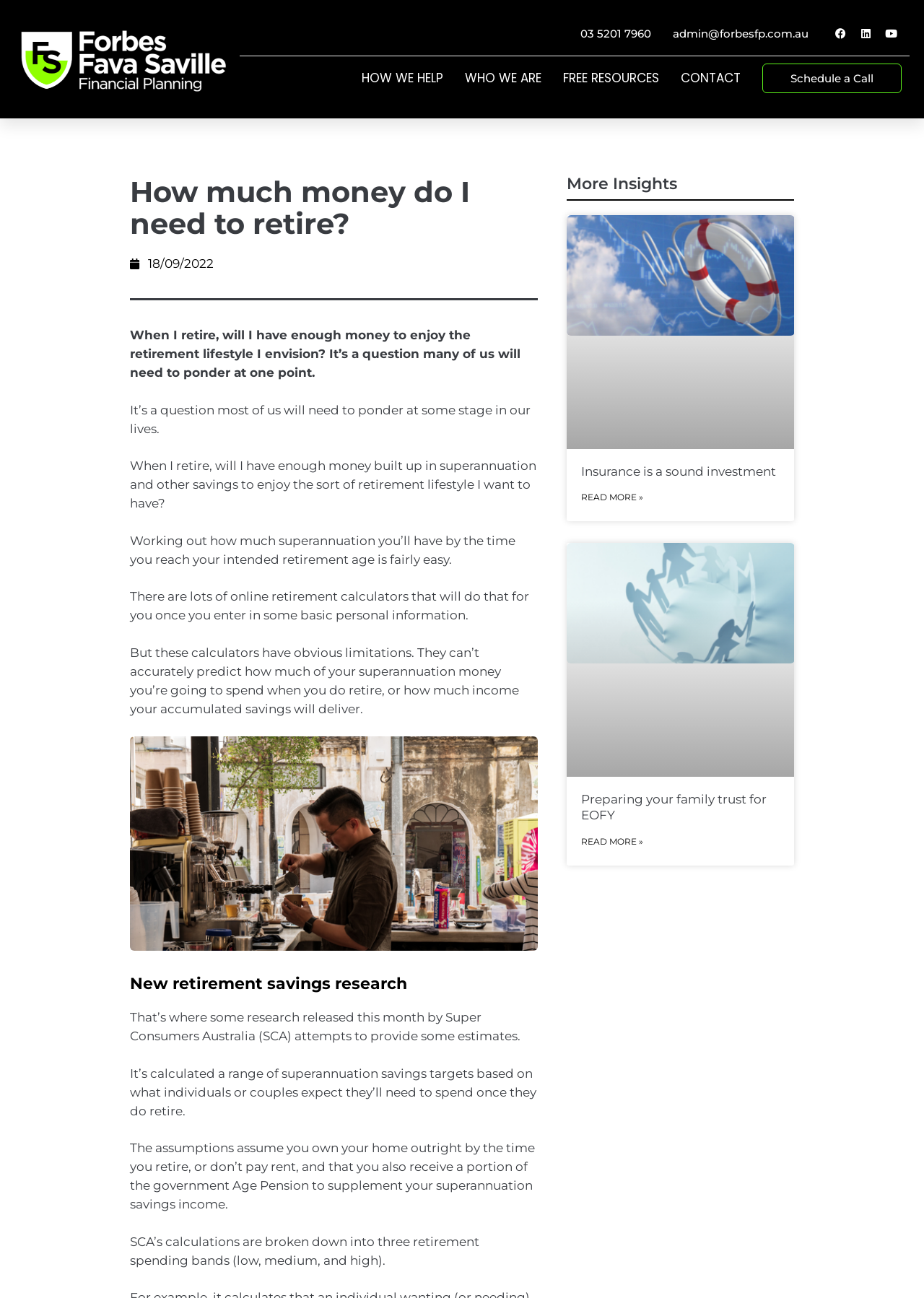Respond to the following question using a concise word or phrase: 
What is the topic of the webpage?

Retirement planning